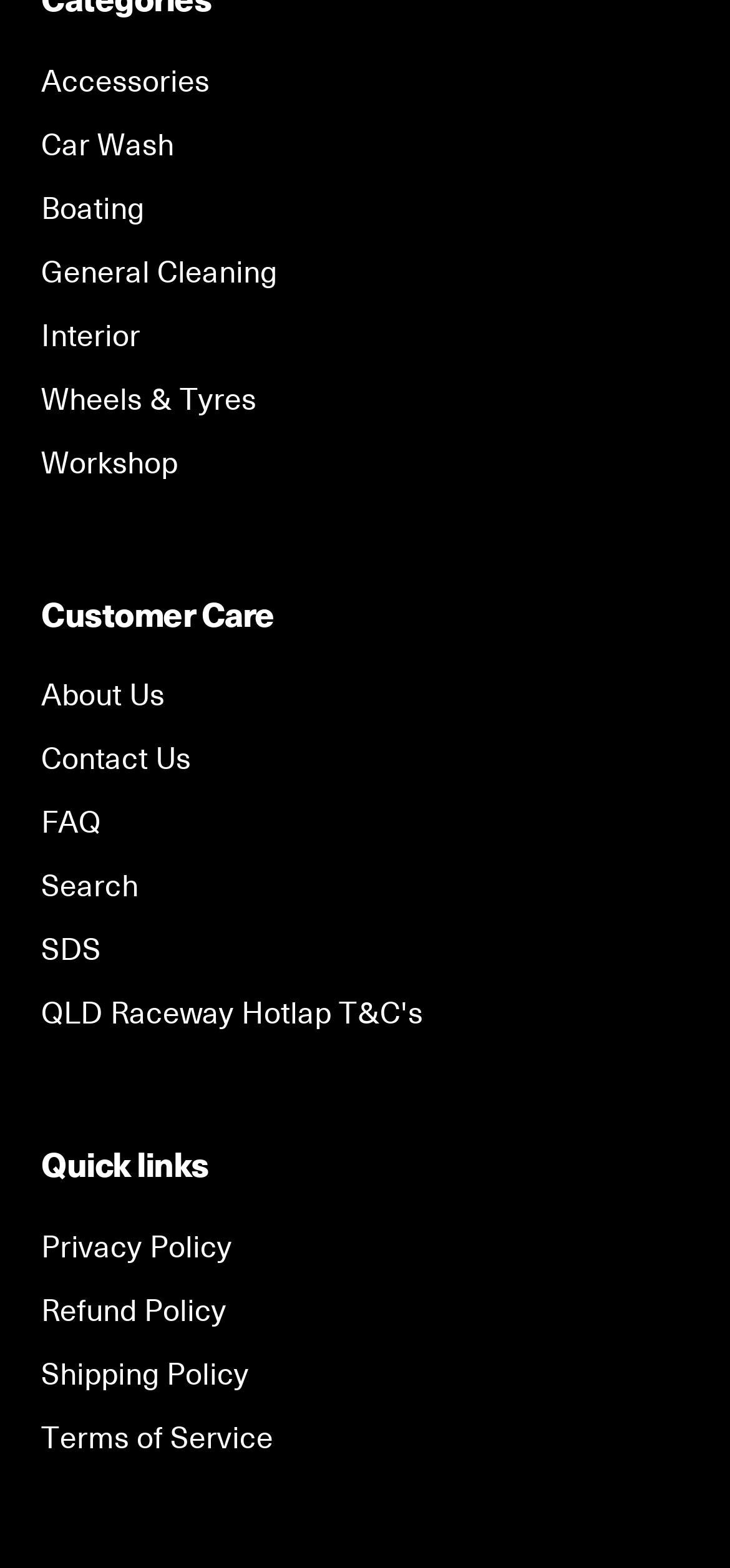Please answer the following question using a single word or phrase: 
How many links are there in the top section?

9